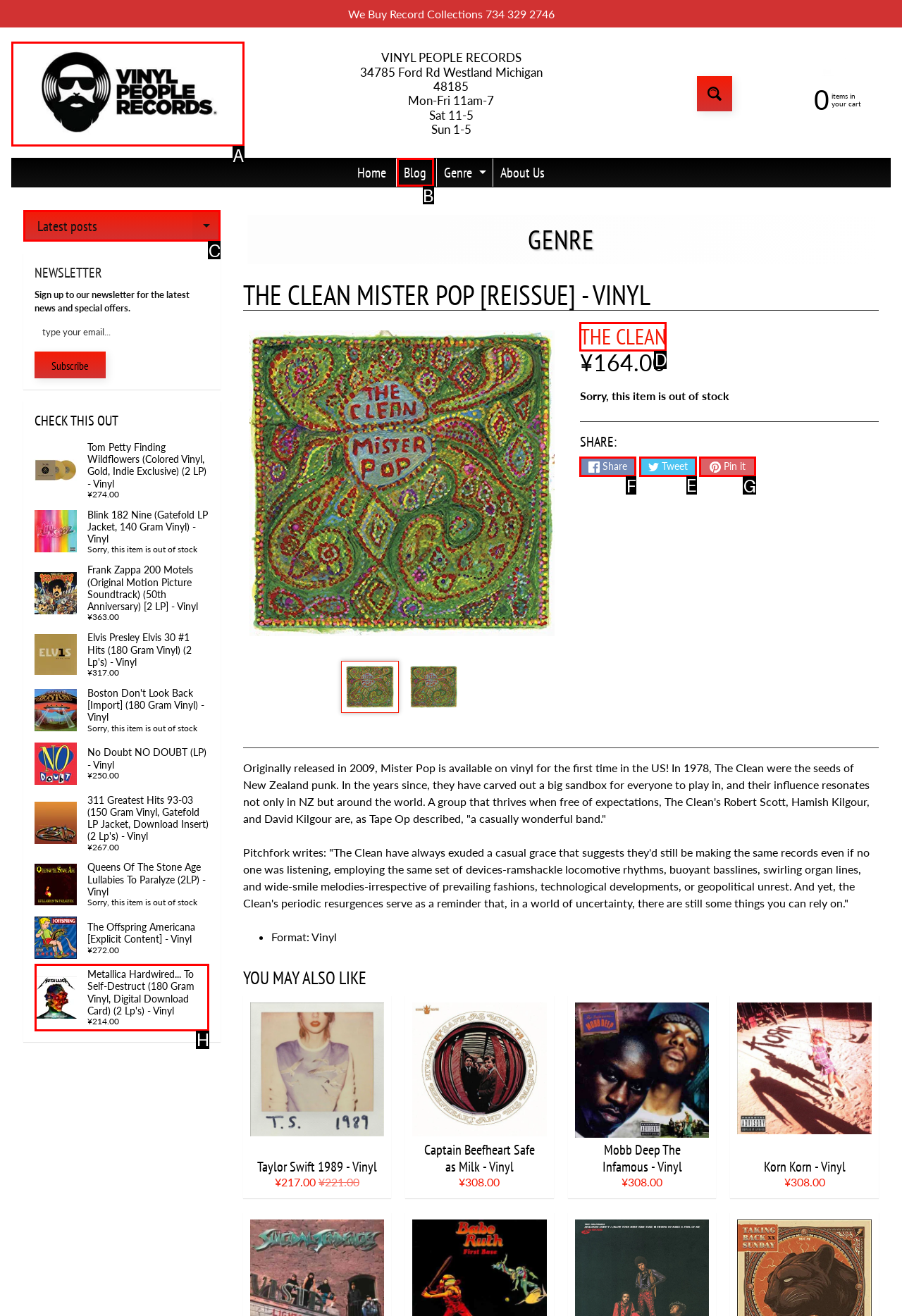Select the HTML element that needs to be clicked to carry out the task: Share on Twitter
Provide the letter of the correct option.

E